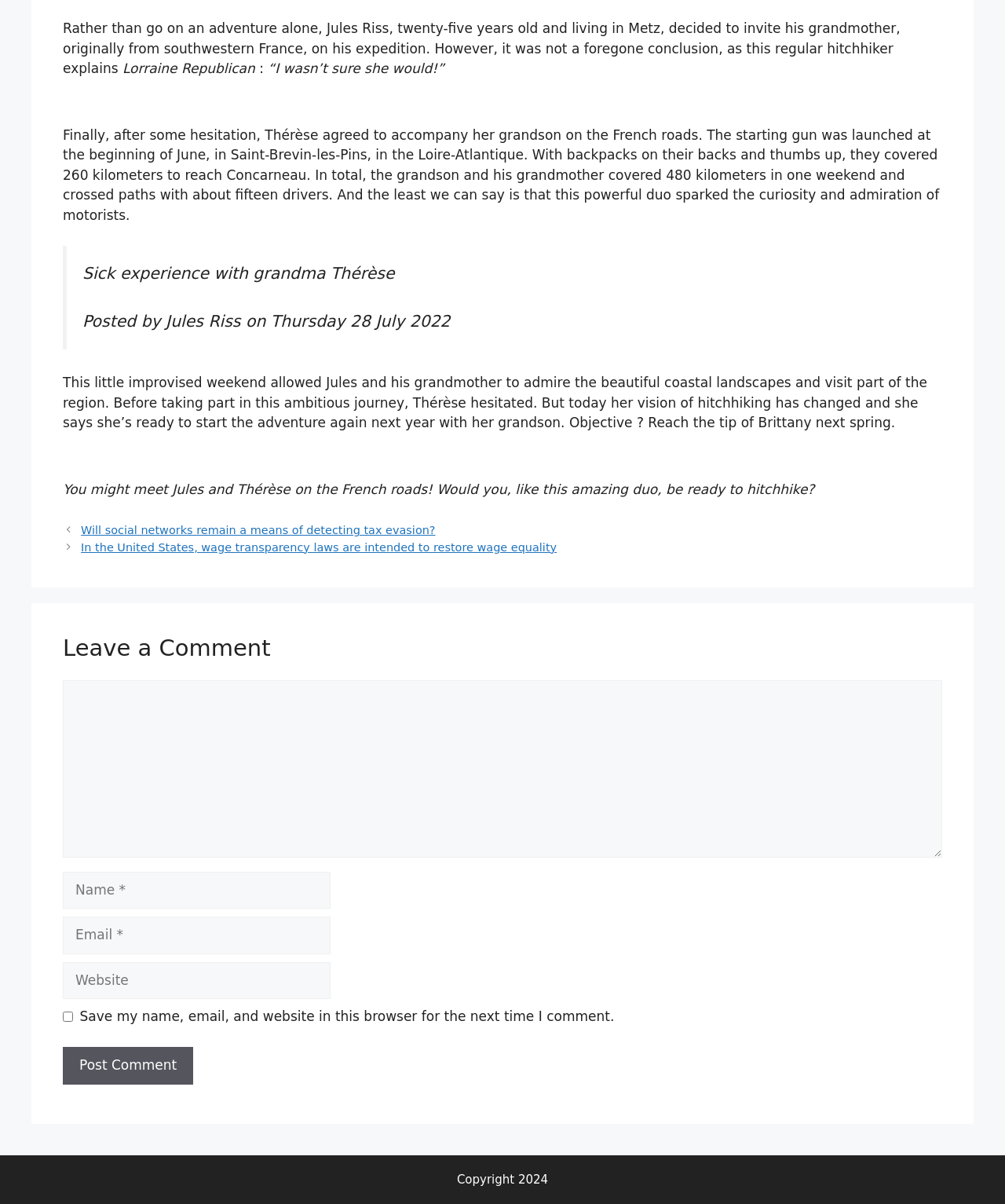Please respond in a single word or phrase: 
What is the year mentioned in the copyright notice?

2024